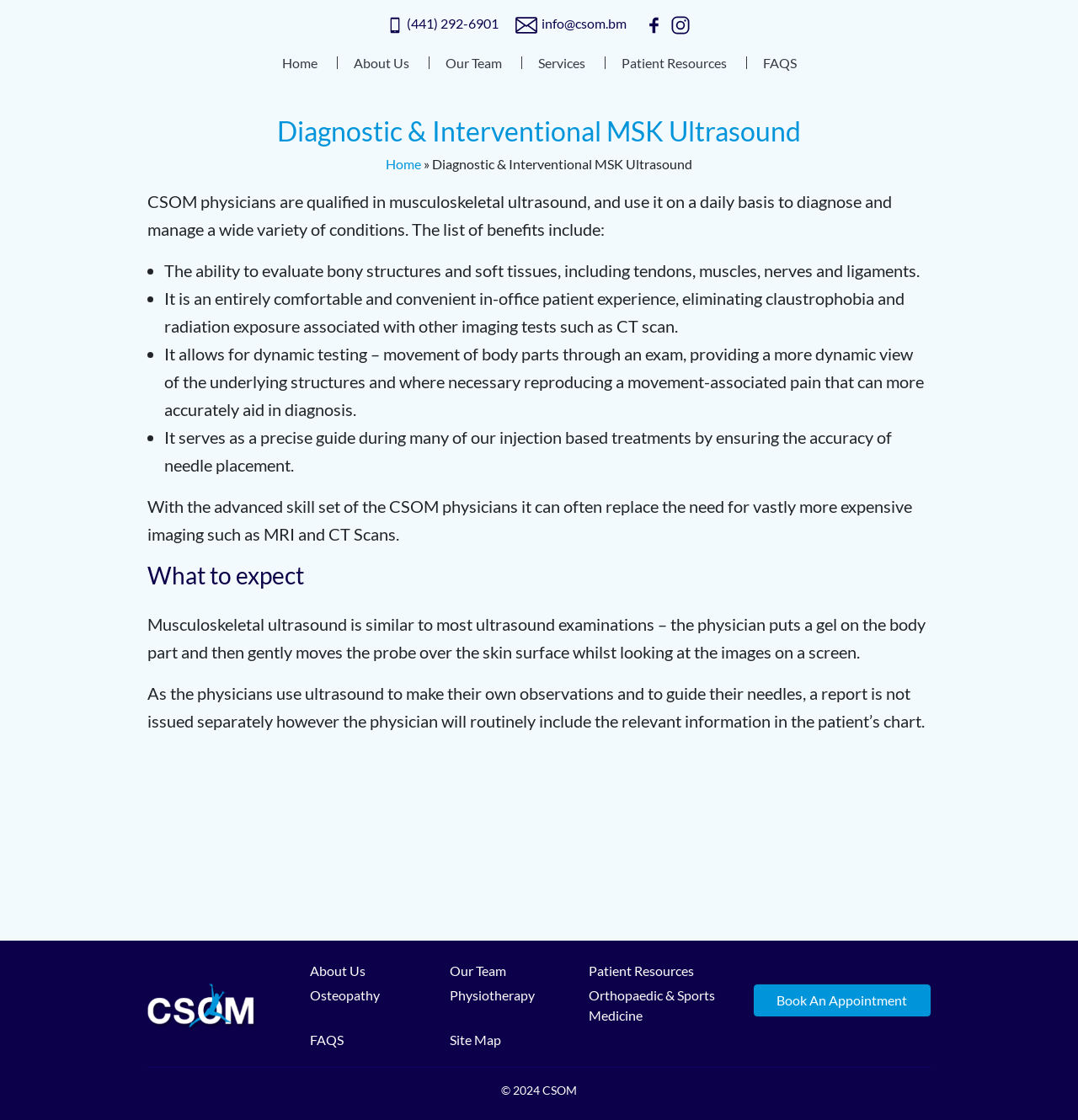Pinpoint the bounding box coordinates for the area that should be clicked to perform the following instruction: "Navigate to the 'About' page".

None